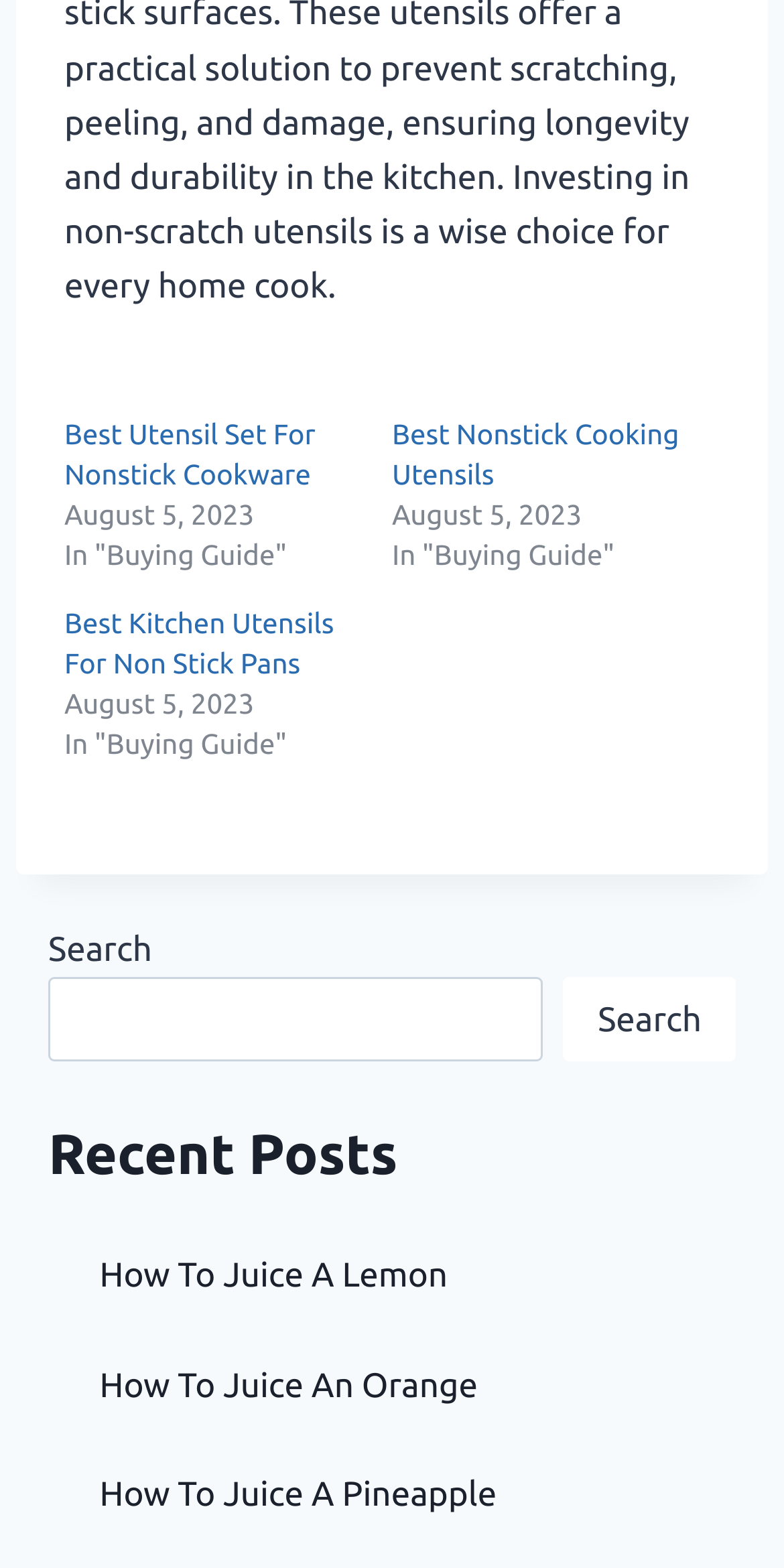What is the date of the latest article?
Provide a fully detailed and comprehensive answer to the question.

I looked at the time elements associated with each link and found that all of them have the same date, 'August 5, 2023', which suggests that it is the date of the latest article.